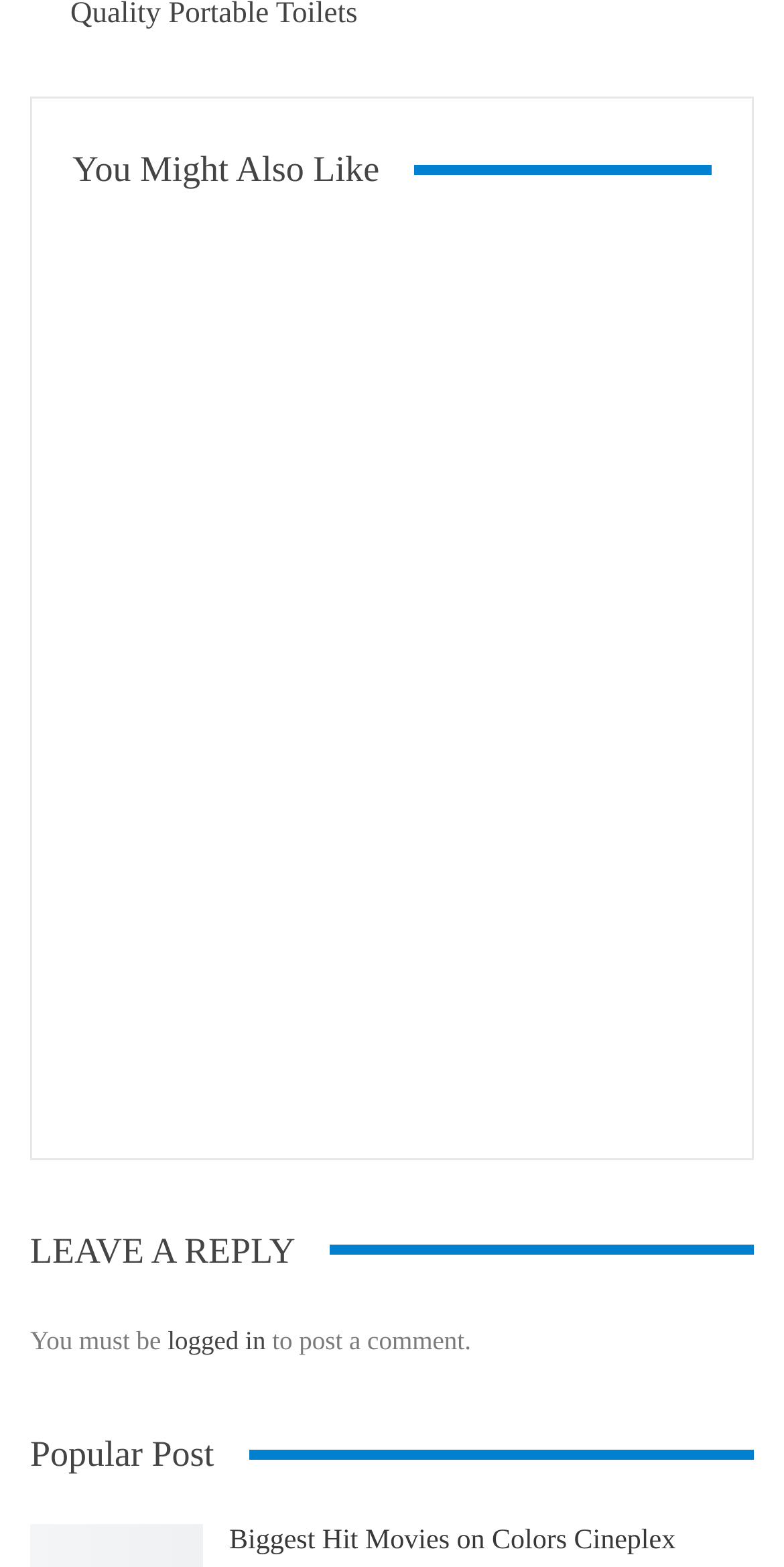What is the title of the second article?
Give a single word or phrase as your answer by examining the image.

Cathodic Protection for Ships